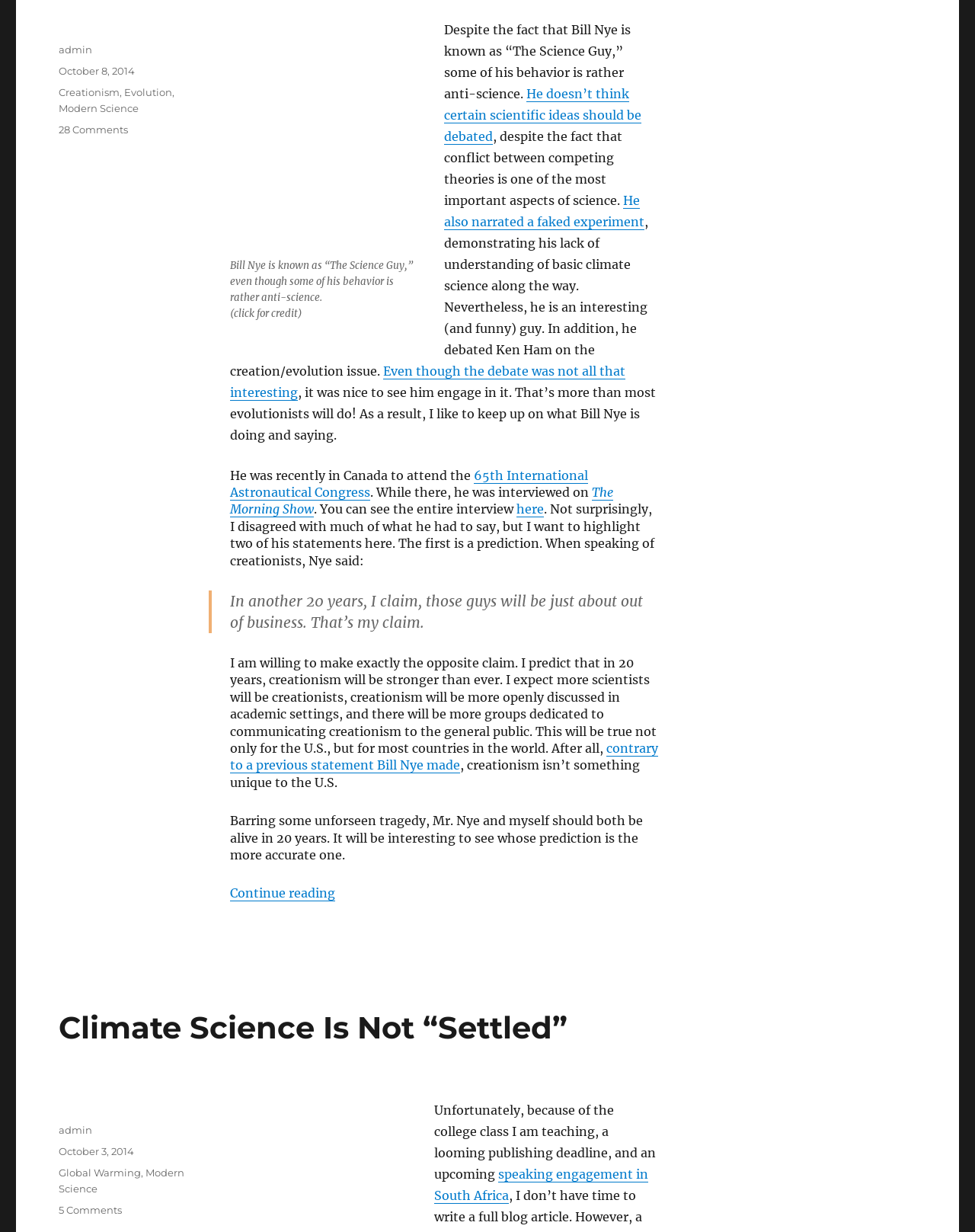Provide the bounding box coordinates of the HTML element this sentence describes: "Global Warming". The bounding box coordinates consist of four float numbers between 0 and 1, i.e., [left, top, right, bottom].

[0.06, 0.947, 0.145, 0.957]